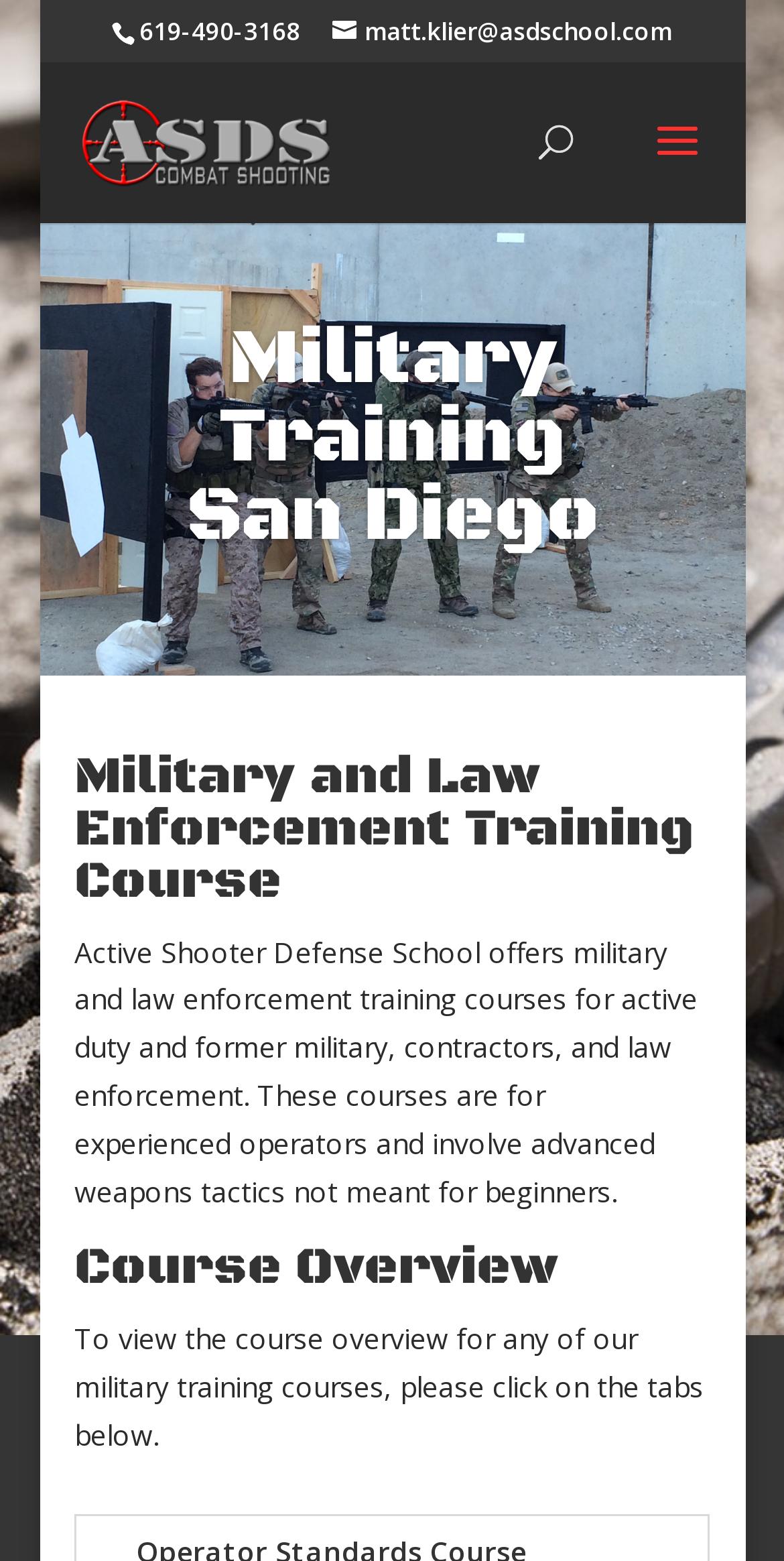Who can take the training courses?
Please respond to the question with a detailed and well-explained answer.

The static text element describes the courses as being 'for experienced operators and involve advanced weapons tactics not meant for beginners', implying that the courses are intended for individuals with prior experience or training.